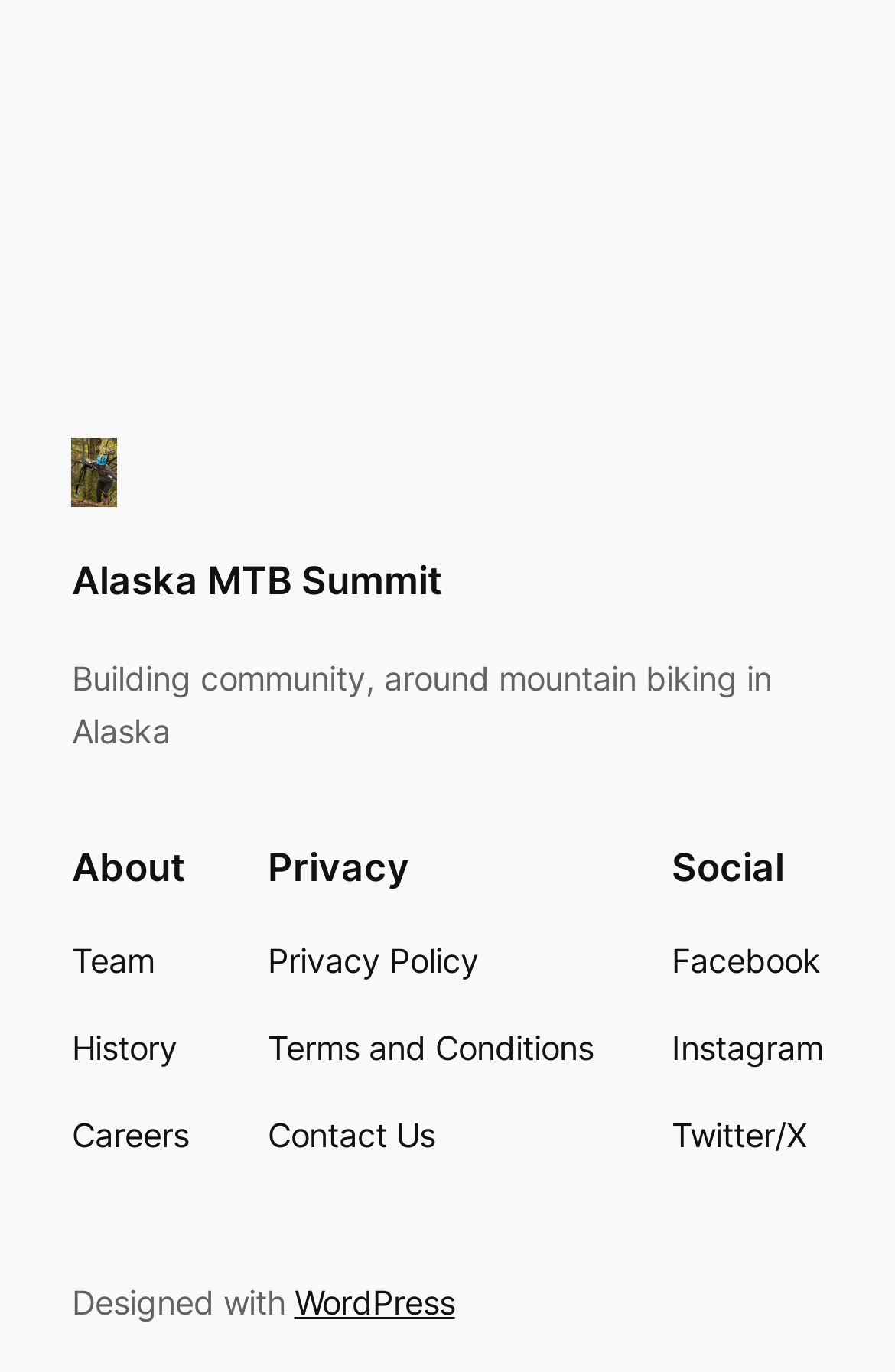Identify the bounding box coordinates for the element you need to click to achieve the following task: "Learn about the team". Provide the bounding box coordinates as four float numbers between 0 and 1, in the form [left, top, right, bottom].

[0.08, 0.682, 0.172, 0.719]